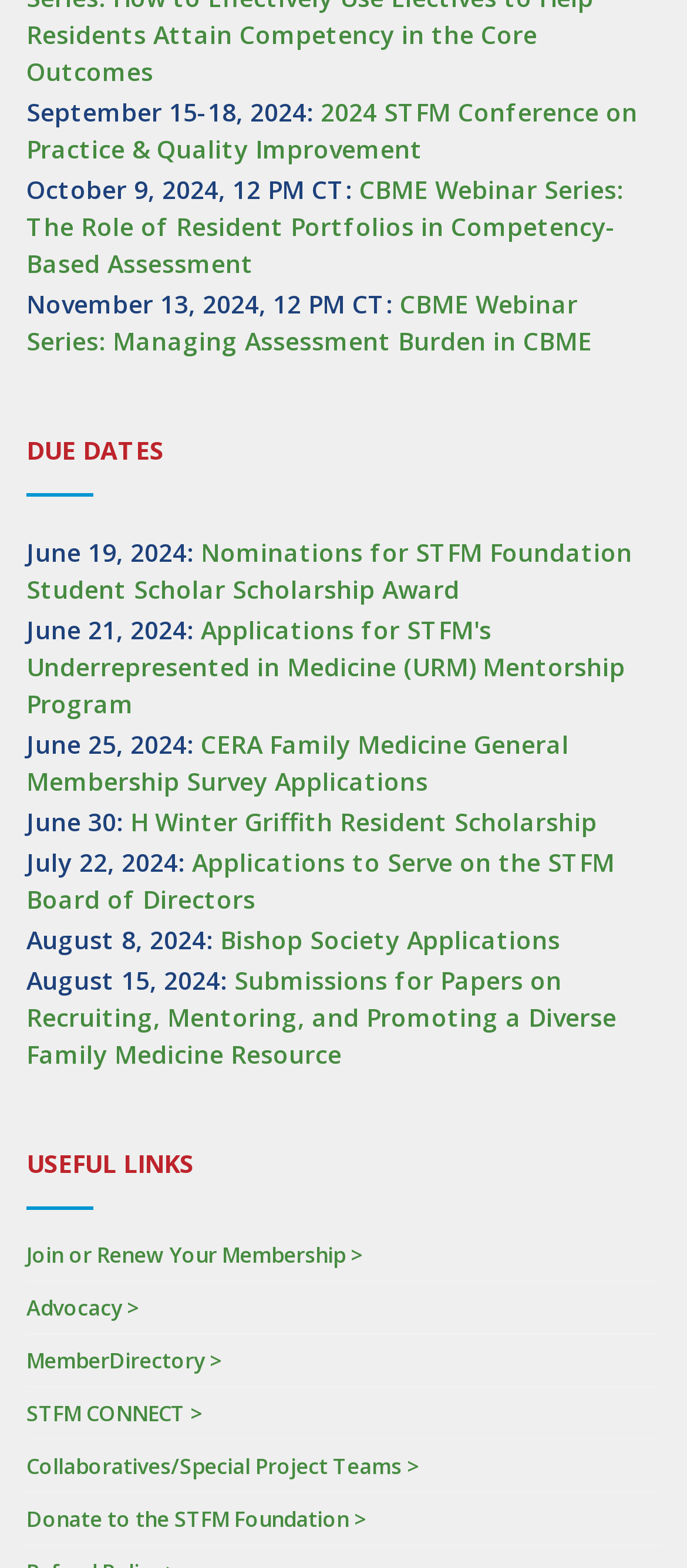Using the element description provided, determine the bounding box coordinates in the format (top-left x, top-left y, bottom-right x, bottom-right y). Ensure that all values are floating point numbers between 0 and 1. Element description: H Winter Griffith Resident Scholarship

[0.19, 0.514, 0.869, 0.535]